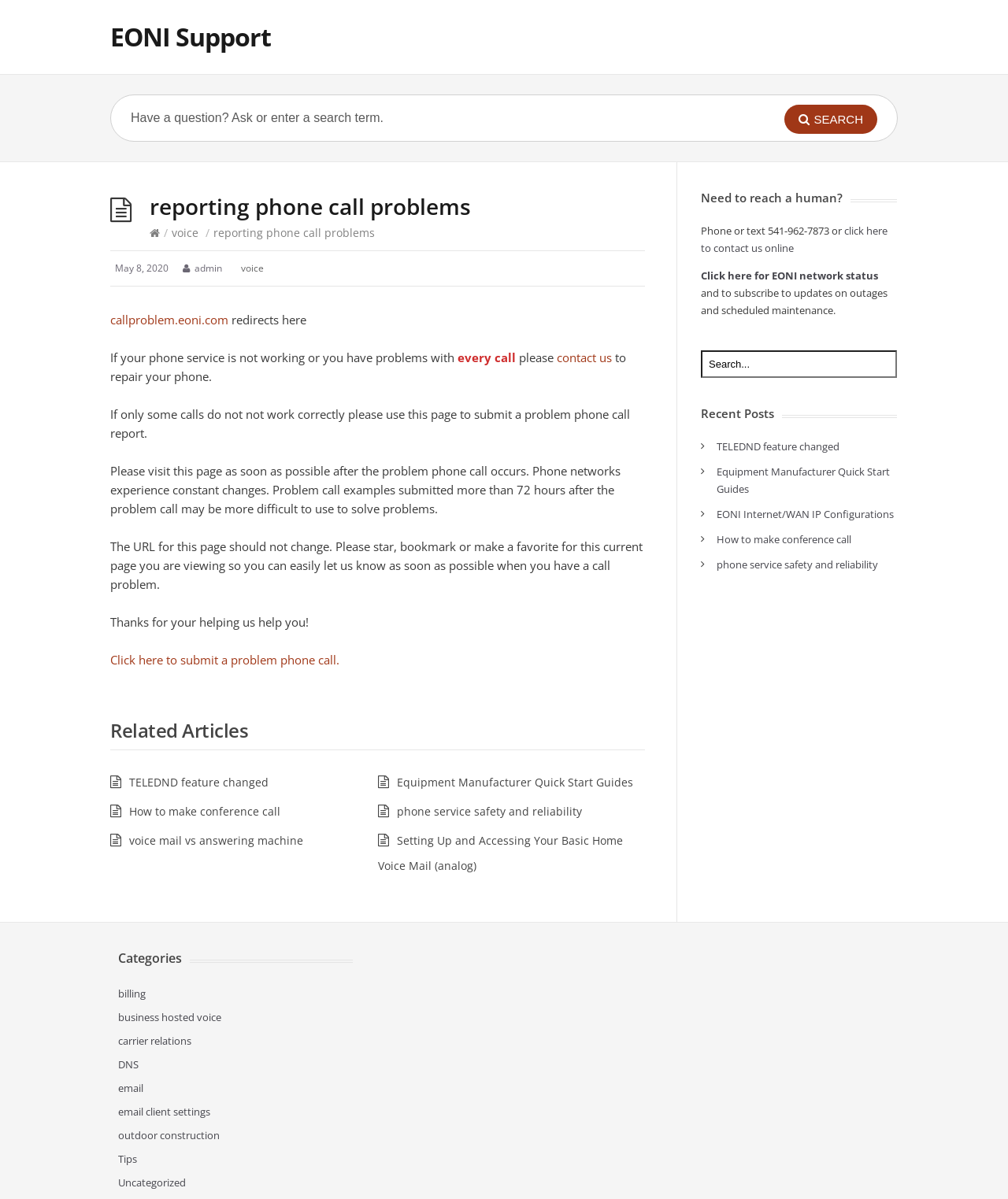Locate the bounding box coordinates of the clickable region necessary to complete the following instruction: "Search for related articles". Provide the coordinates in the format of four float numbers between 0 and 1, i.e., [left, top, right, bottom].

[0.695, 0.292, 0.89, 0.315]